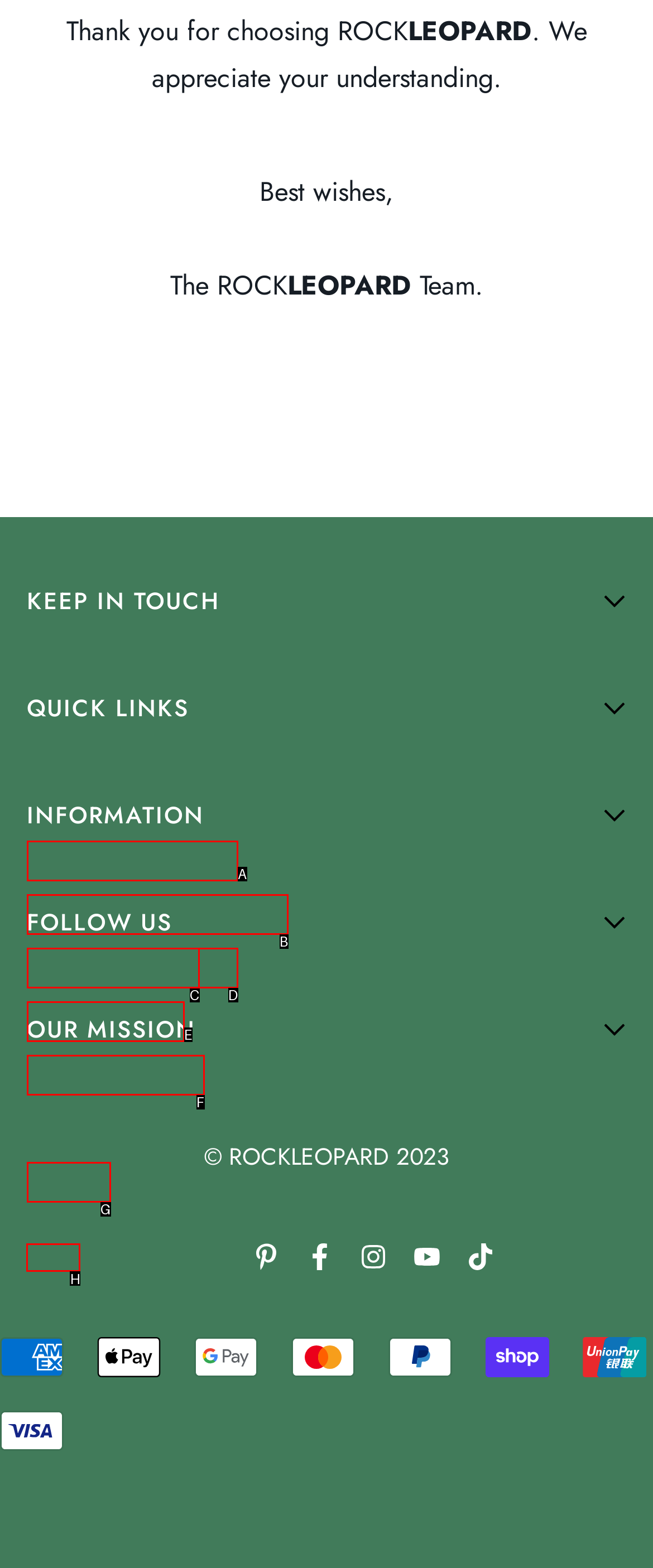To complete the task: Follow ROCKLEOPARD on social media, select the appropriate UI element to click. Respond with the letter of the correct option from the given choices.

H